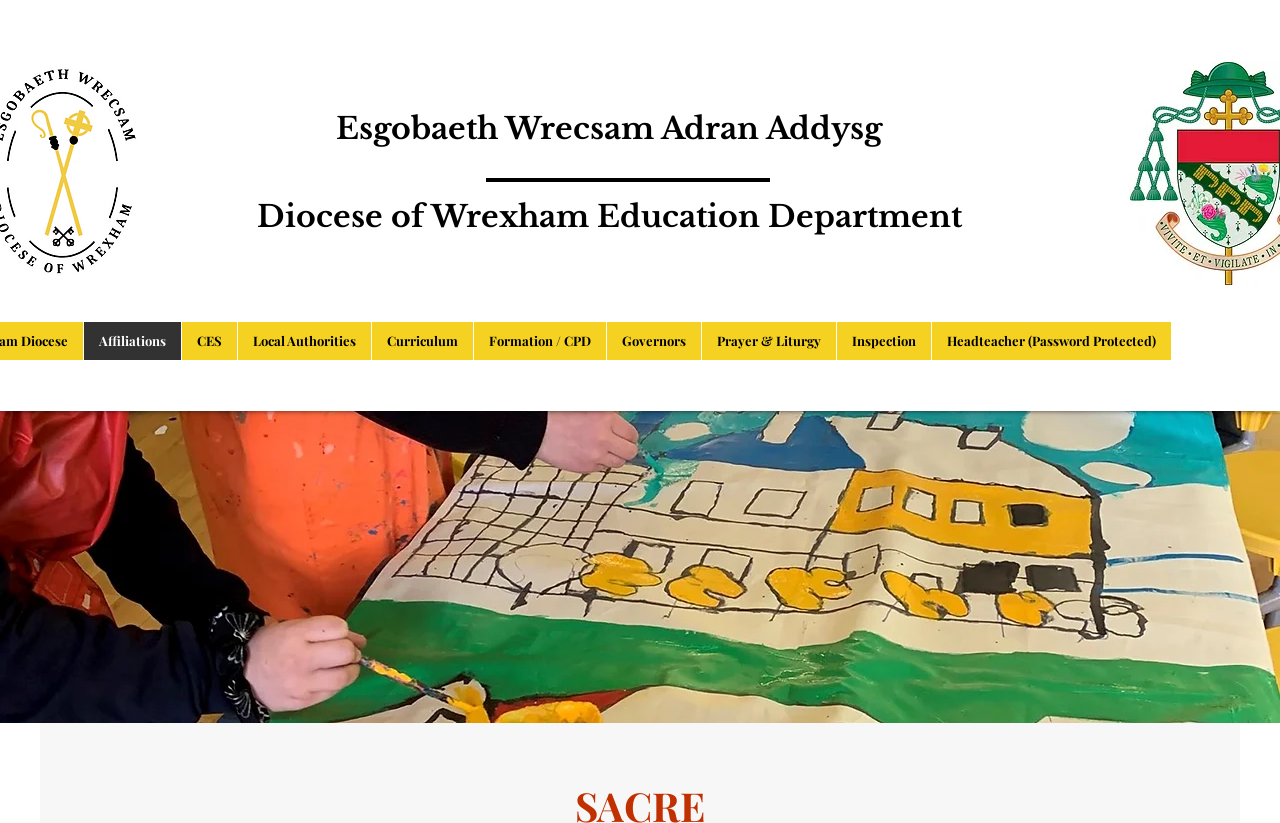Please provide a comprehensive answer to the question below using the information from the image: What is the language of the first heading?

The first heading 'Esgobaeth Wrecsam Adran Addysg' appears to be in Welsh language, which is a Celtic language spoken in Wales.